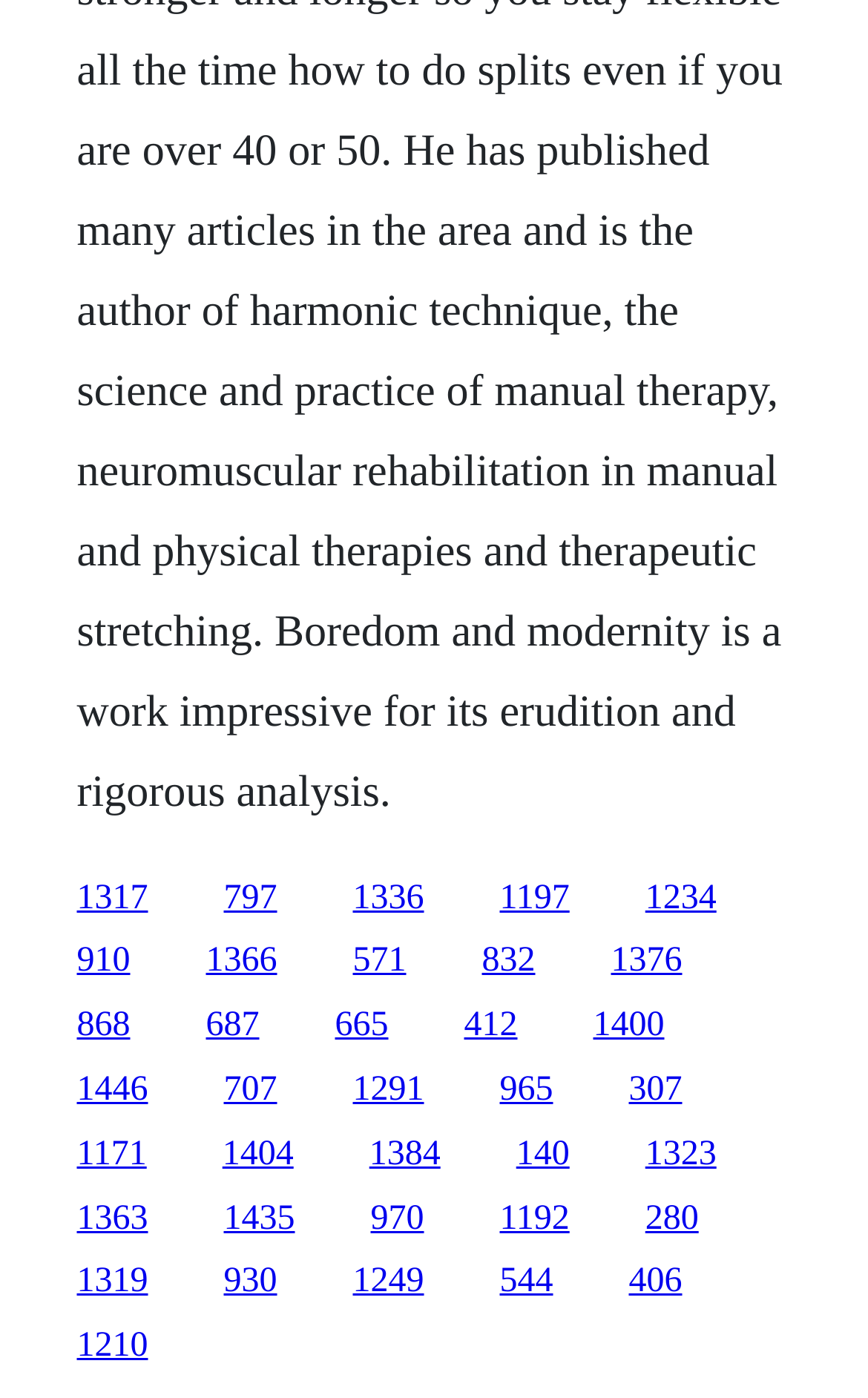What is the purpose of the links on the webpage?
Refer to the screenshot and respond with a concise word or phrase.

Navigation